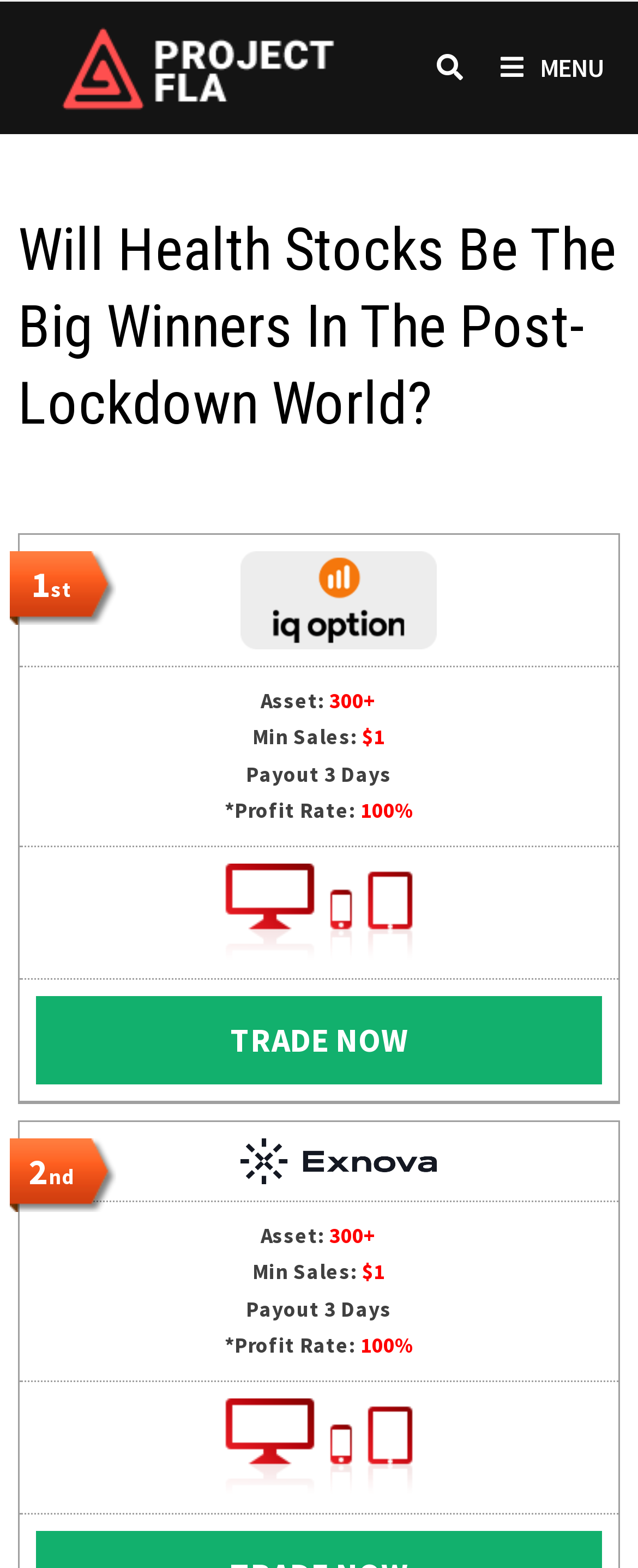How many grid cells are in the table?
Refer to the image and provide a one-word or short phrase answer.

5